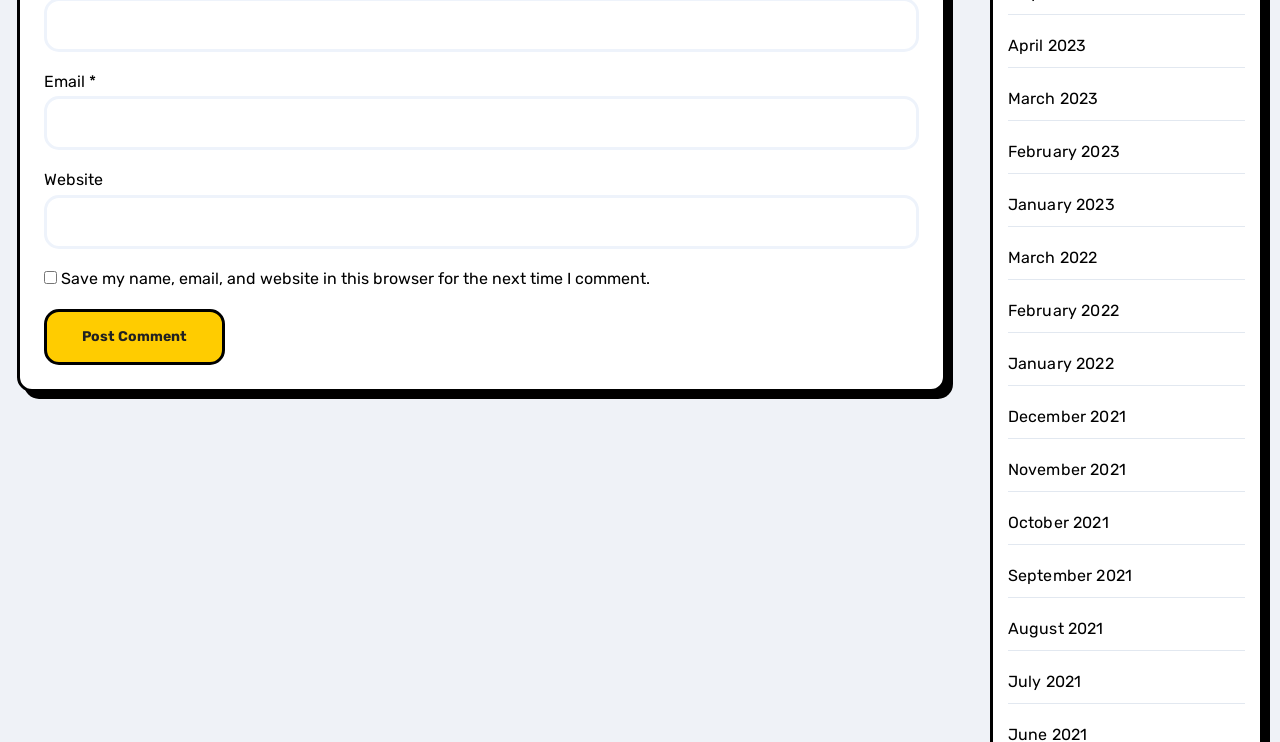Provide the bounding box coordinates of the HTML element described as: "parent_node: Website name="url"". The bounding box coordinates should be four float numbers between 0 and 1, i.e., [left, top, right, bottom].

[0.034, 0.263, 0.718, 0.335]